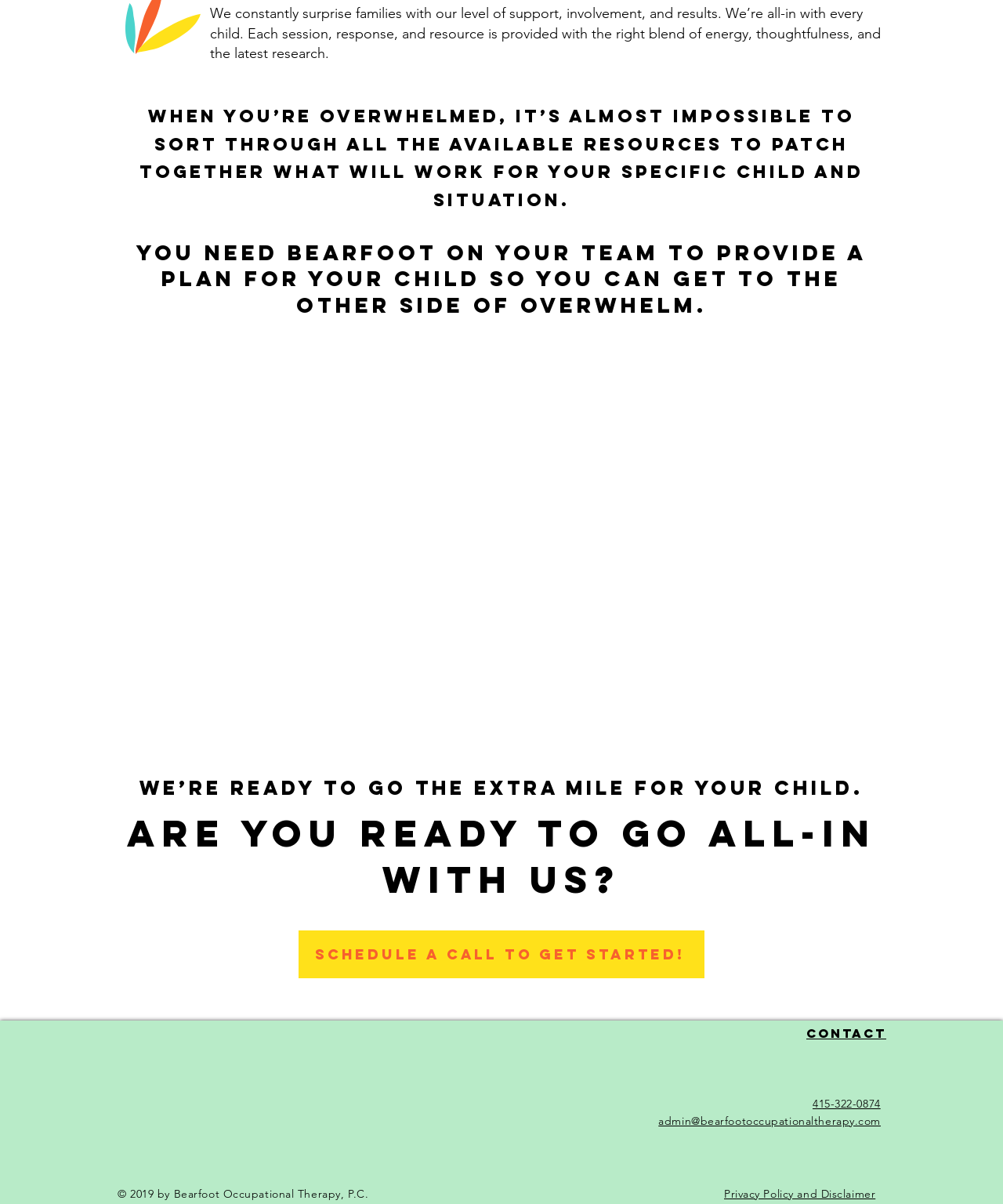Please specify the bounding box coordinates of the element that should be clicked to execute the given instruction: 'Click NEXT'. Ensure the coordinates are four float numbers between 0 and 1, expressed as [left, top, right, bottom].

None